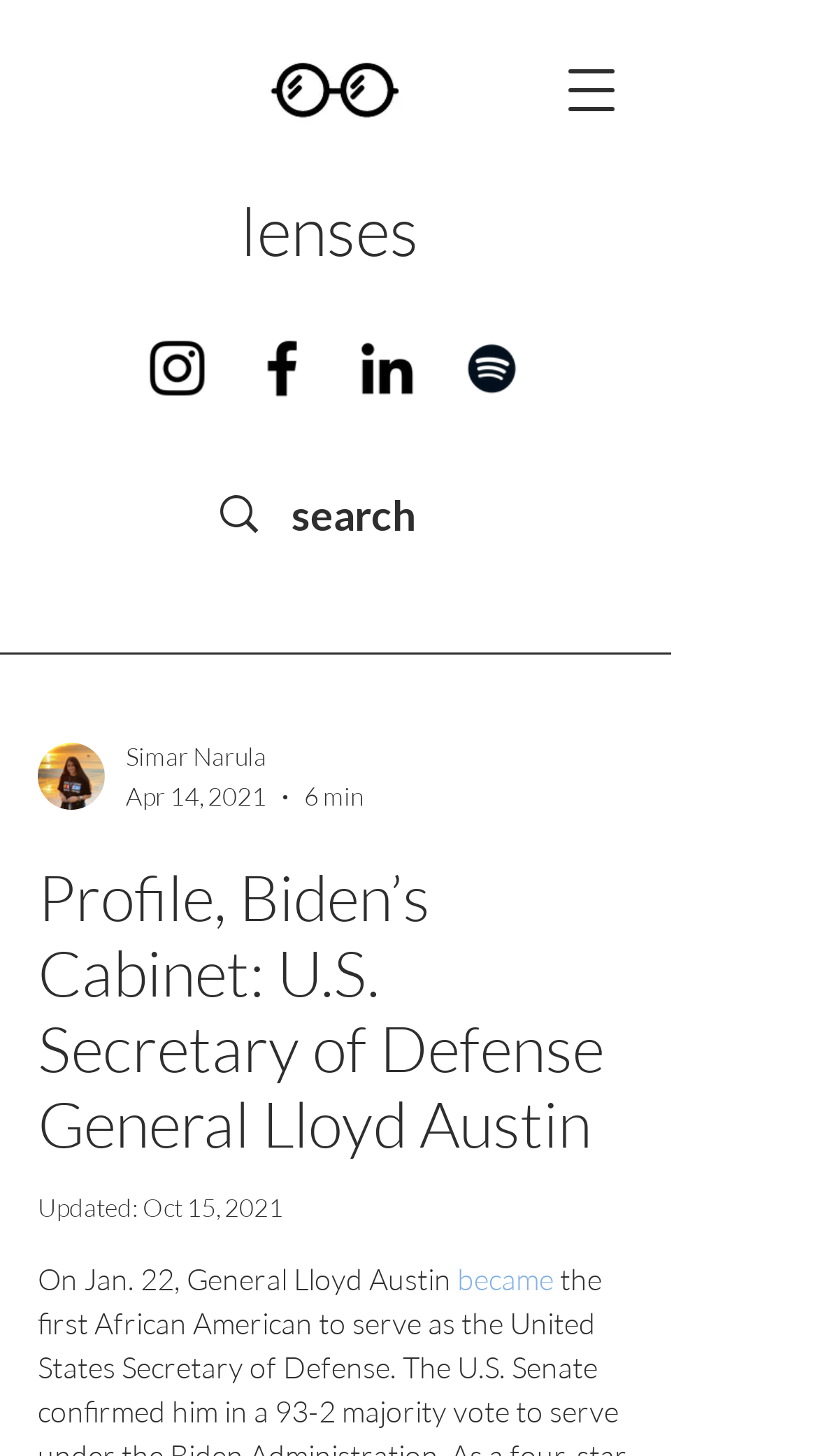Please locate the bounding box coordinates of the element that should be clicked to complete the given instruction: "Search for something".

[0.346, 0.303, 0.585, 0.403]